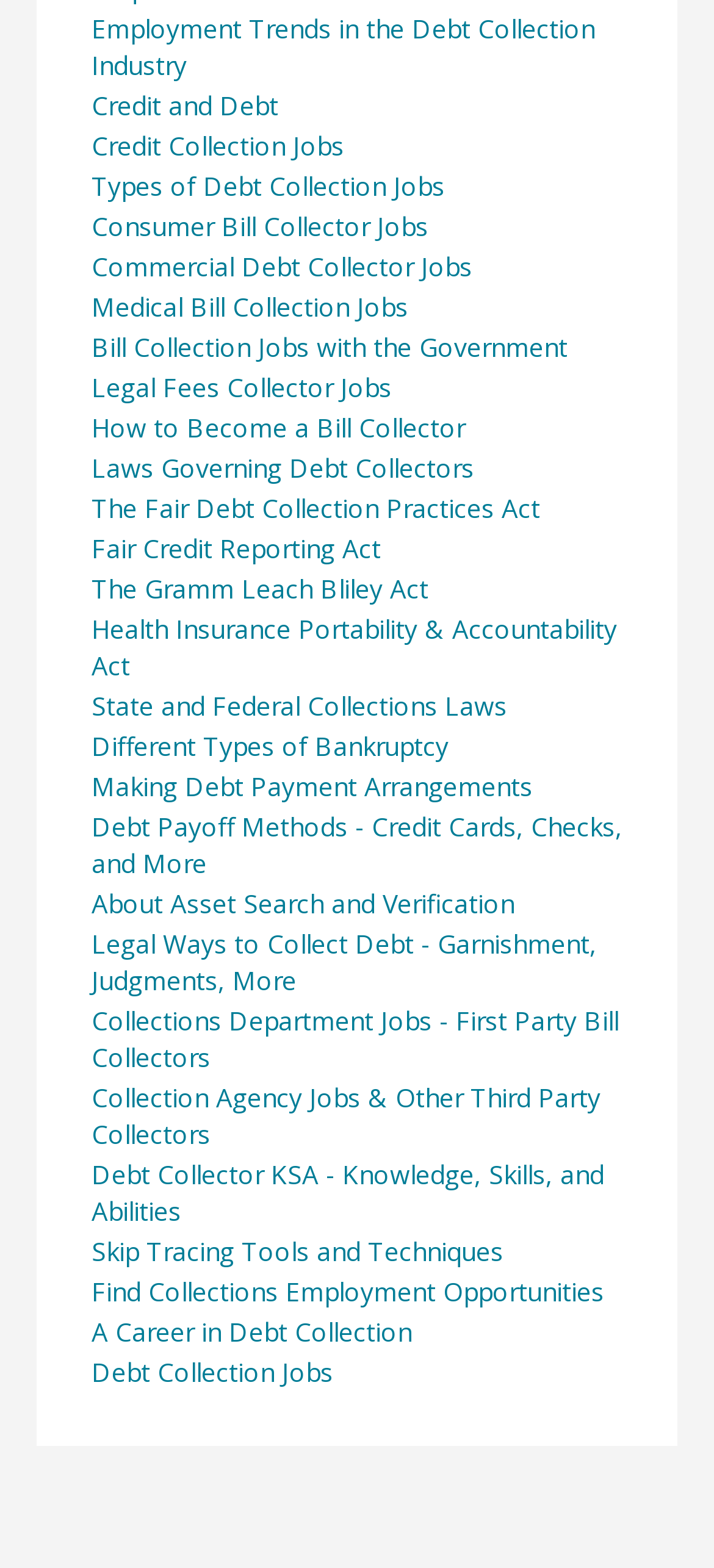Identify the bounding box coordinates necessary to click and complete the given instruction: "Explore credit and debt information".

[0.128, 0.056, 0.39, 0.078]